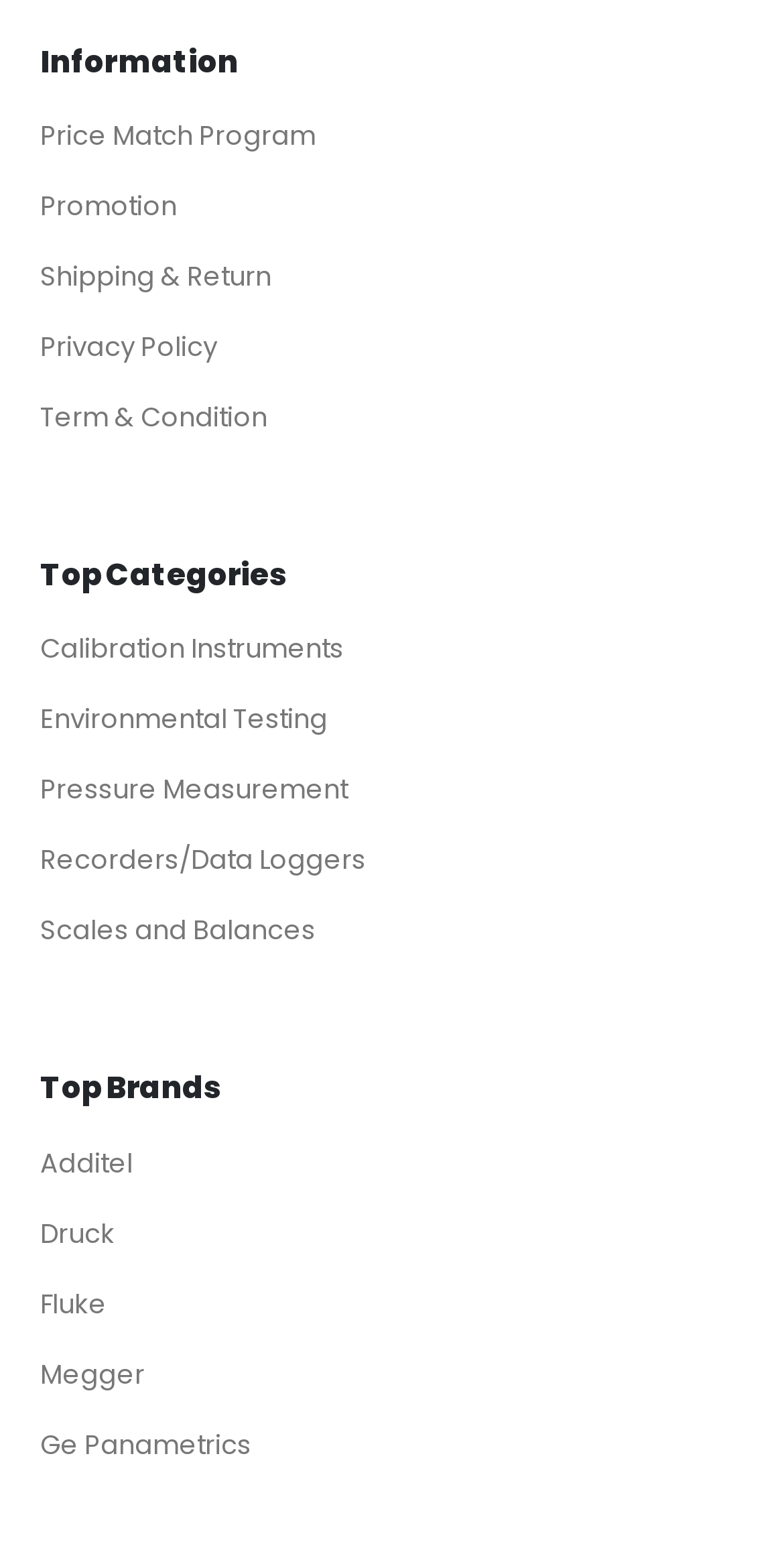Pinpoint the bounding box coordinates of the element to be clicked to execute the instruction: "Explore Calibration Instruments".

[0.051, 0.405, 0.438, 0.43]